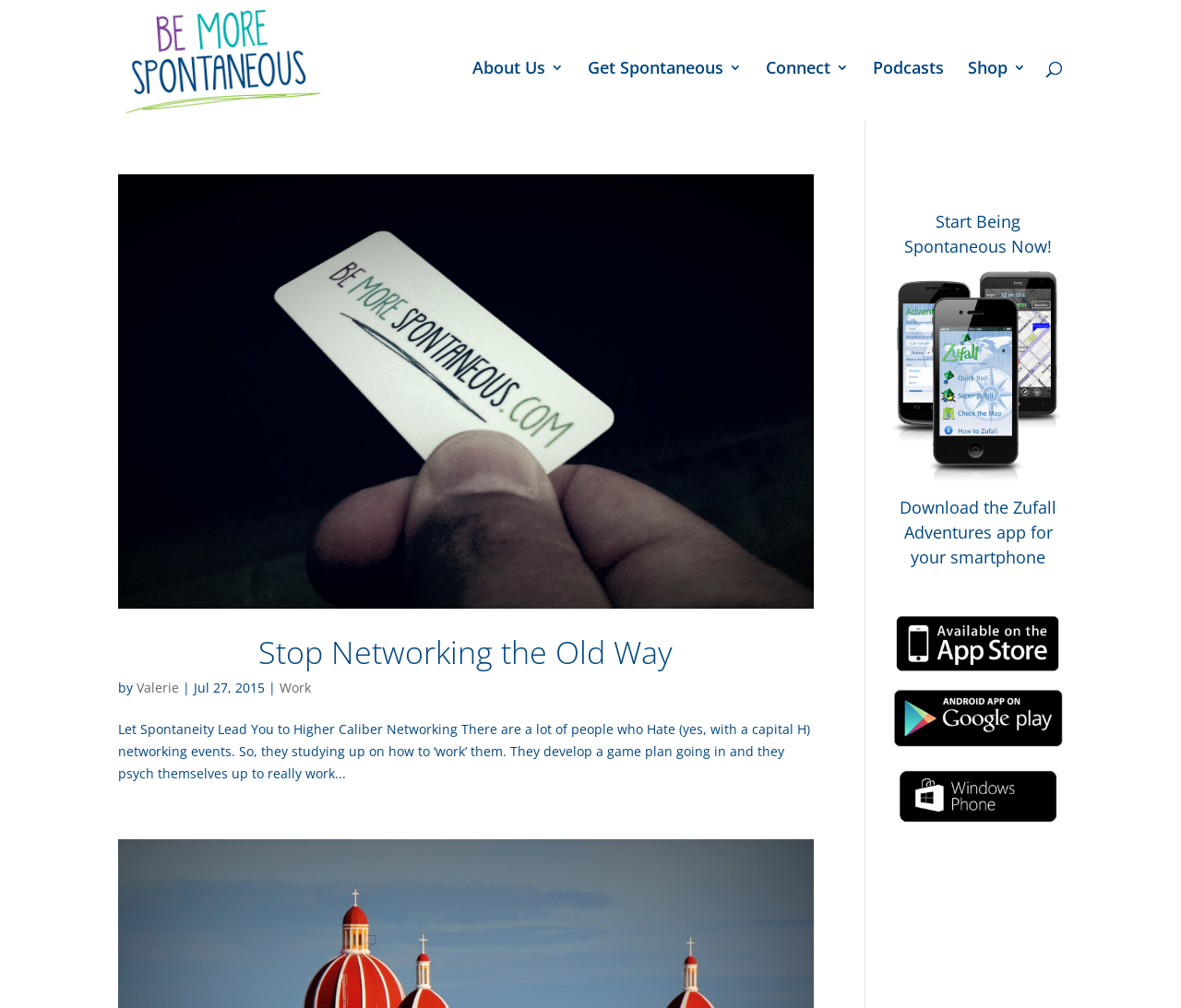Identify the bounding box coordinates of the specific part of the webpage to click to complete this instruction: "Click on 'Be More Spontaneous'".

[0.103, 0.05, 0.275, 0.067]